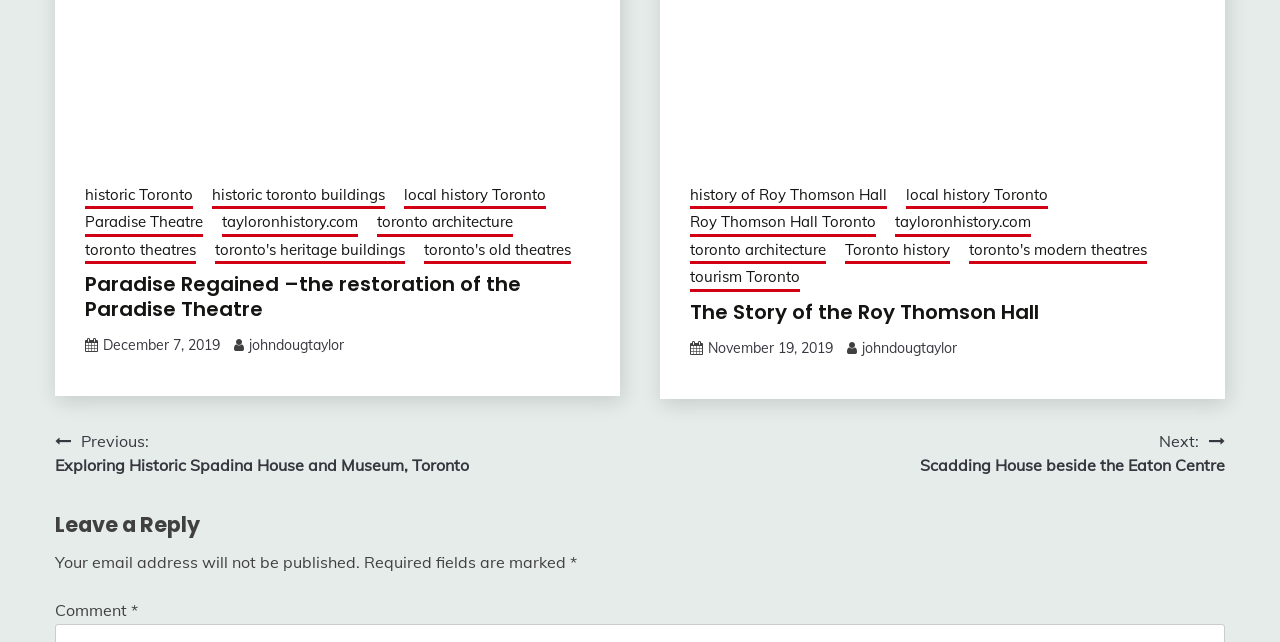Locate the bounding box coordinates of the clickable area to execute the instruction: "click on historic Toronto link". Provide the coordinates as four float numbers between 0 and 1, represented as [left, top, right, bottom].

[0.066, 0.286, 0.151, 0.326]